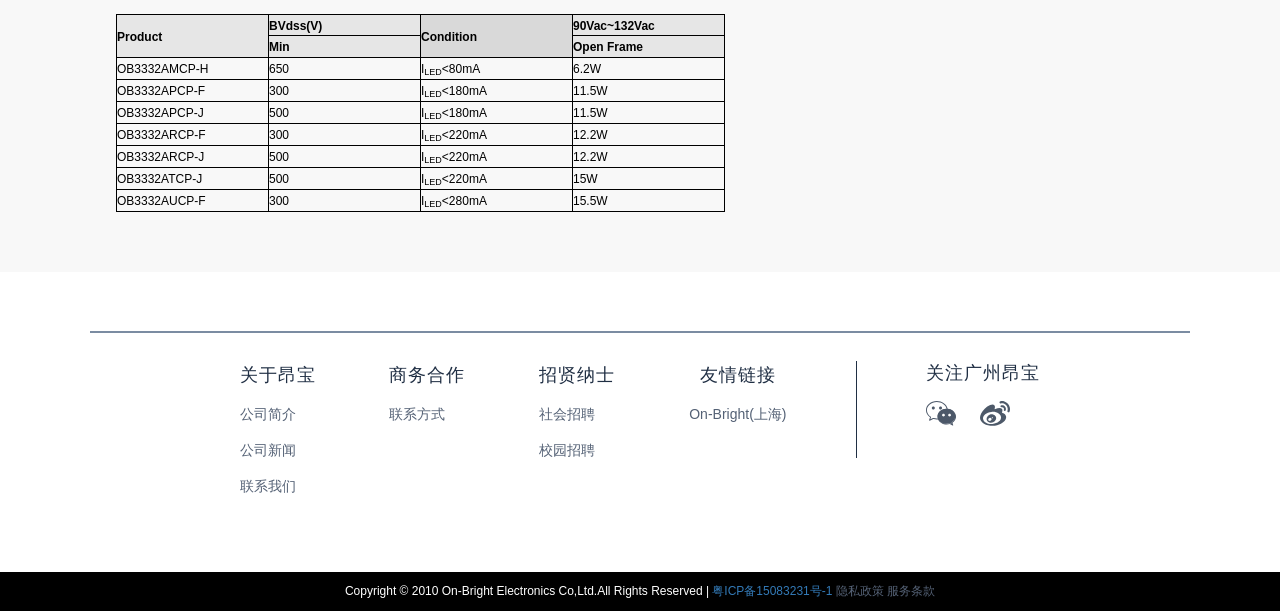Please give a concise answer to this question using a single word or phrase: 
What is the power rating of the product in the last row?

15.5W